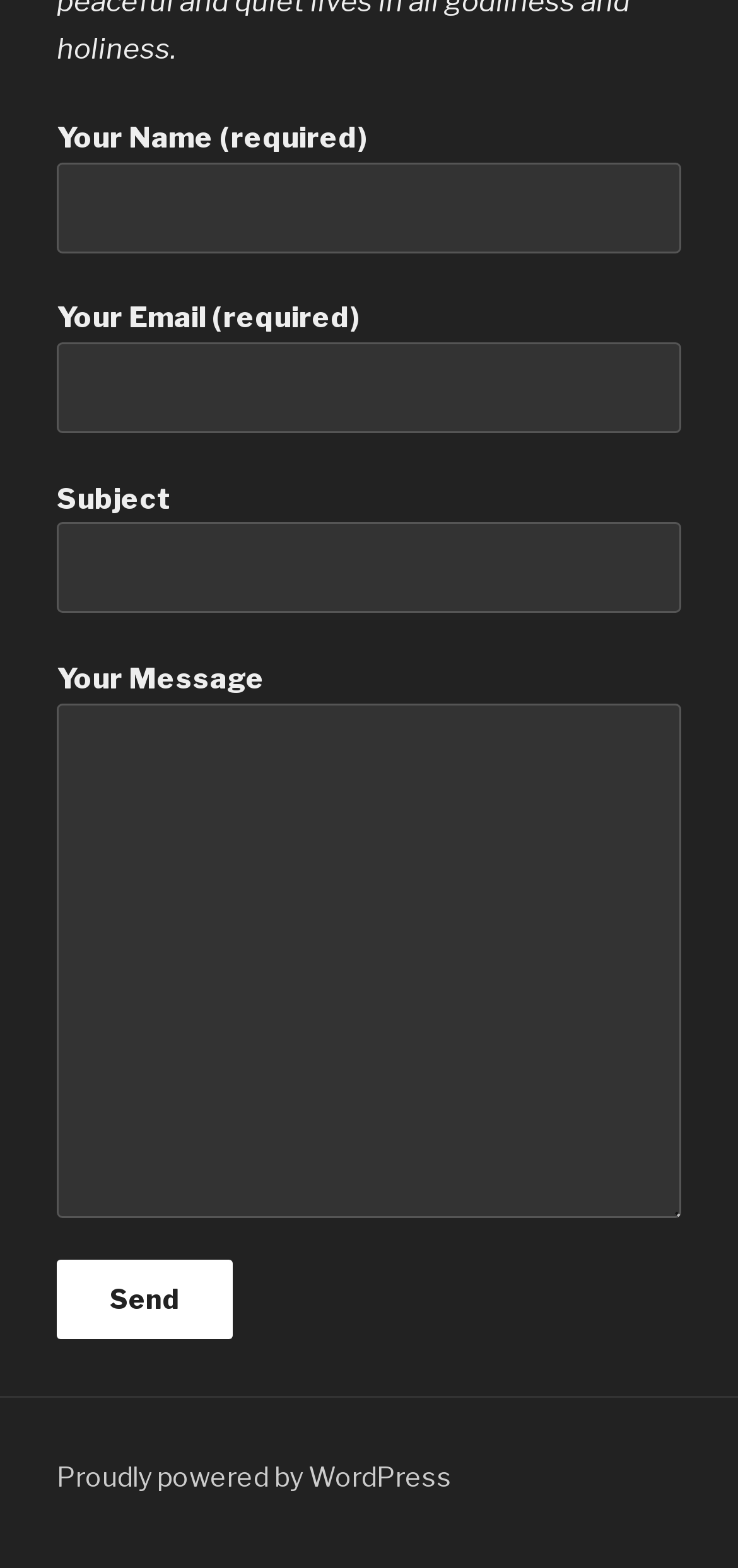Determine the bounding box of the UI element mentioned here: "name="your-subject"". The coordinates must be in the format [left, top, right, bottom] with values ranging from 0 to 1.

[0.077, 0.333, 0.923, 0.391]